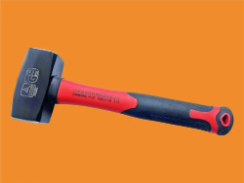Explain in detail what you see in the image.

This image features a robust hammer designed for various heavy-duty tasks, showcasing a distinctive dual-color handle that combines black and red elements. The hammer's head appears solid and well-constructed, ideal for effective impact. This specific model is referred to as the "Germany type Stoning Hammer" with a dual-color TPR handle, emphasizing its ergonomic design and grip comfort, making it suitable for both professional and DIY projects. The vibrant orange background enhances the visibility of the hammer, drawing attention to its design and functionality in a workshop or construction setting.